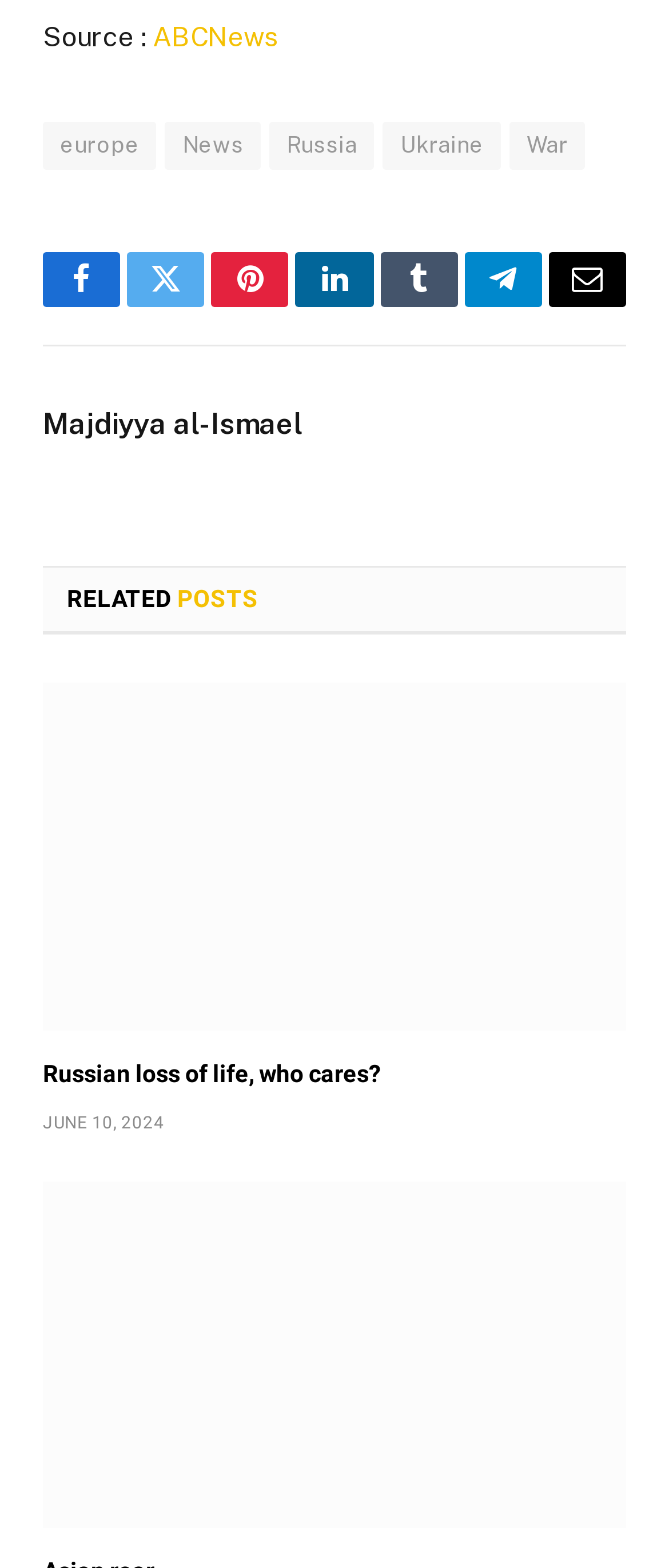Identify the bounding box of the UI element described as follows: "aria-label="Instagram"". Provide the coordinates as four float numbers in the range of 0 to 1 [left, top, right, bottom].

None